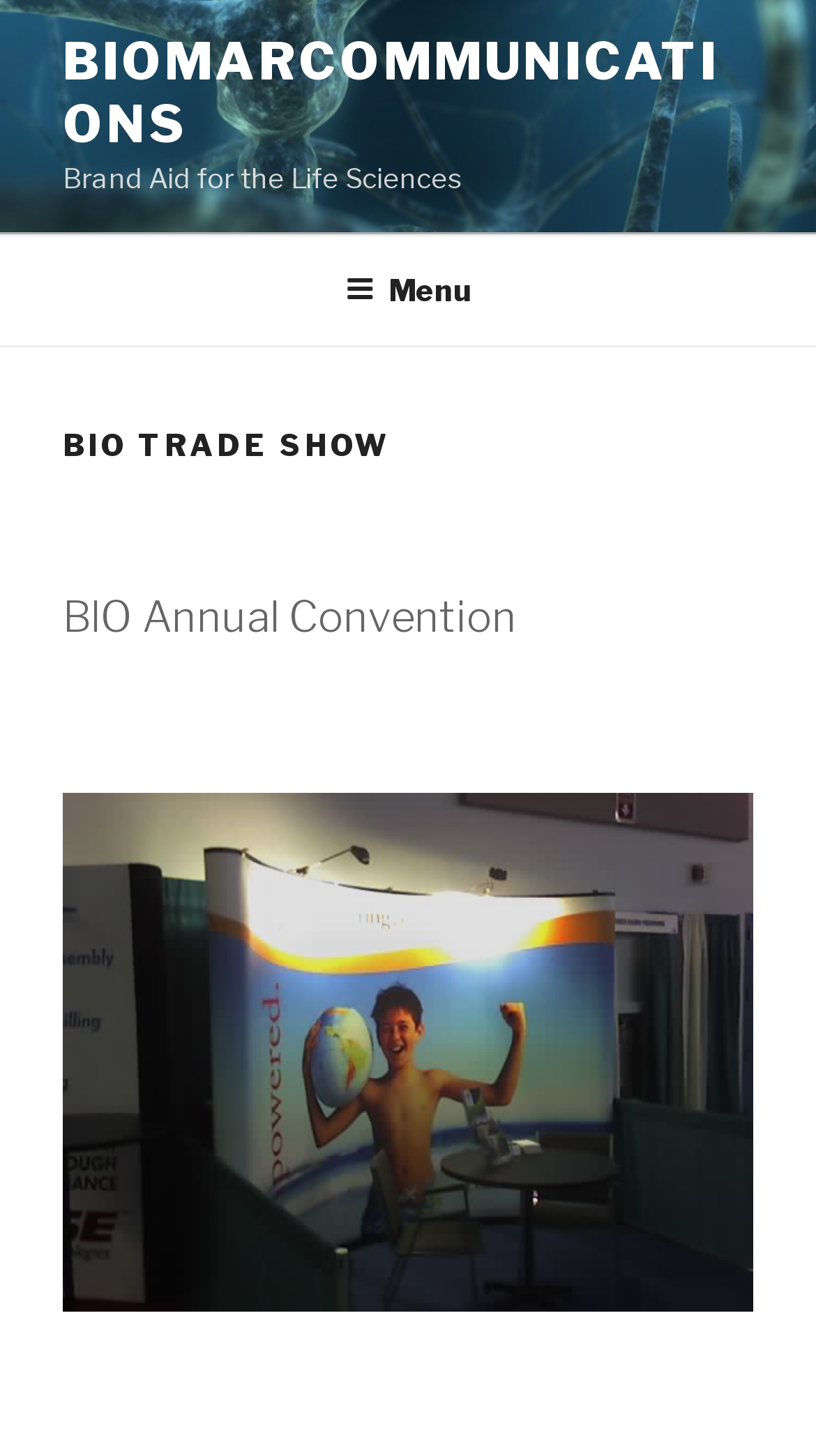Using a single word or phrase, answer the following question: 
Is the menu expanded by default?

No